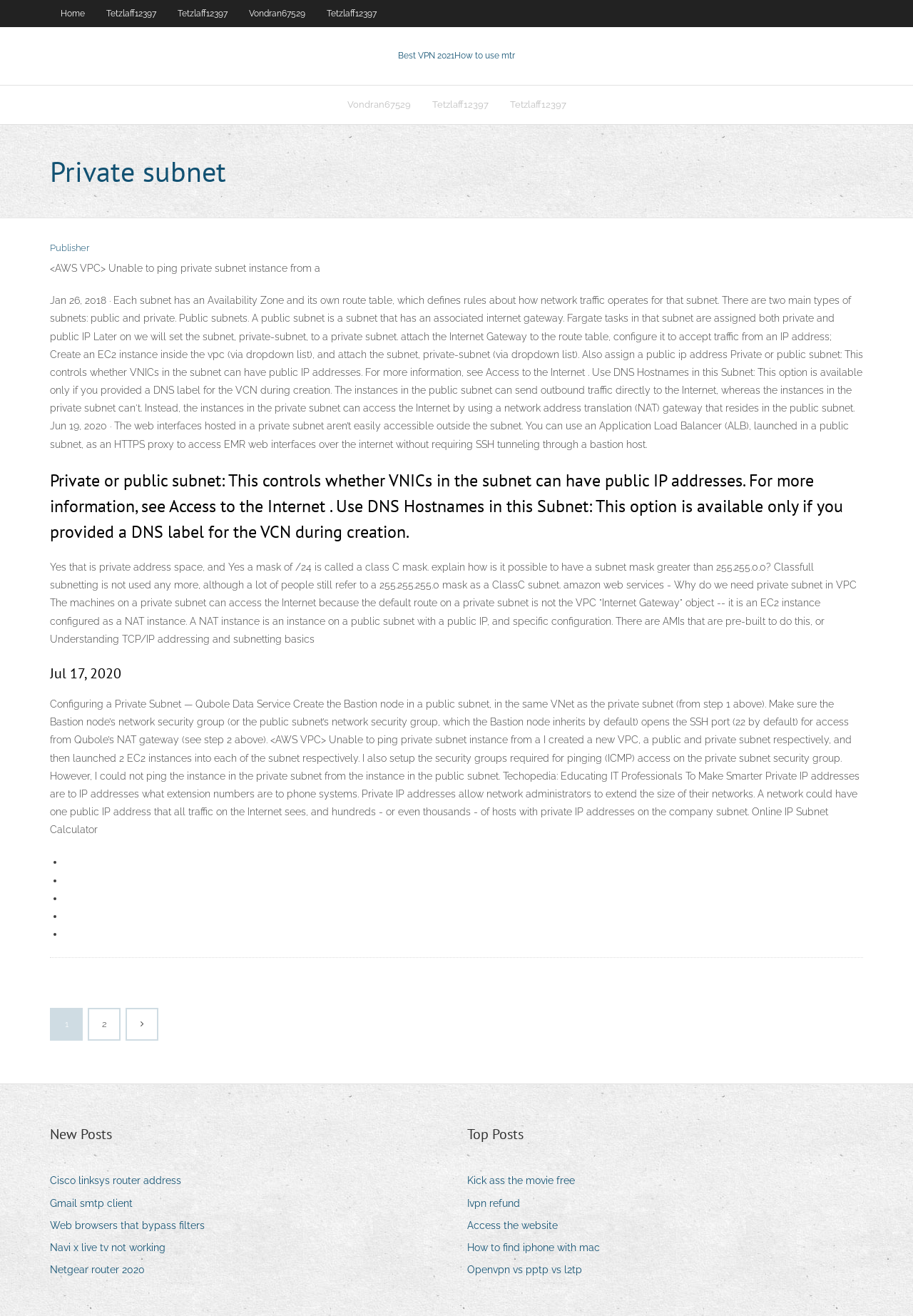Please answer the following question using a single word or phrase: 
What is the purpose of a private subnet?

To control access to the Internet